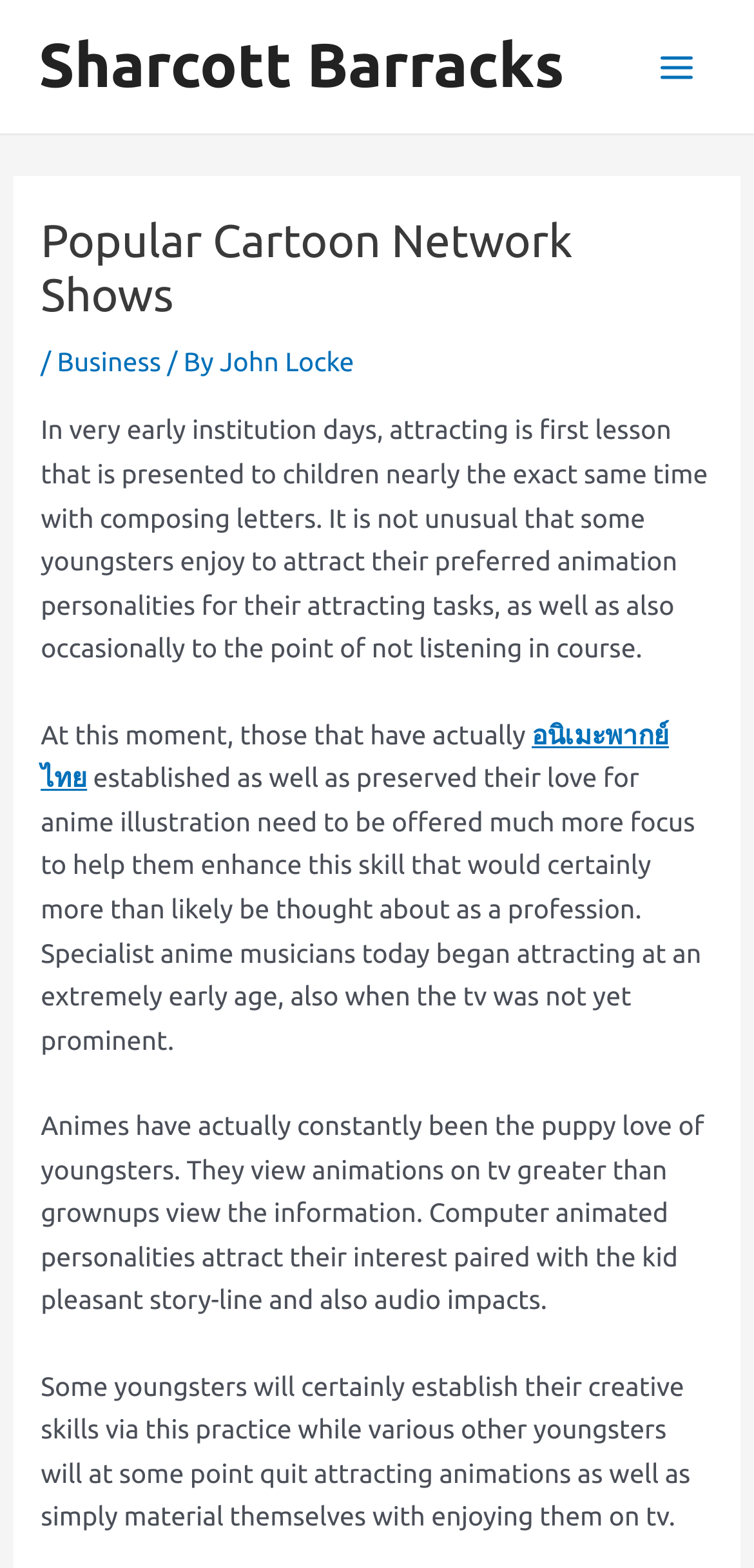Please locate and generate the primary heading on this webpage.

Popular Cartoon Network Shows